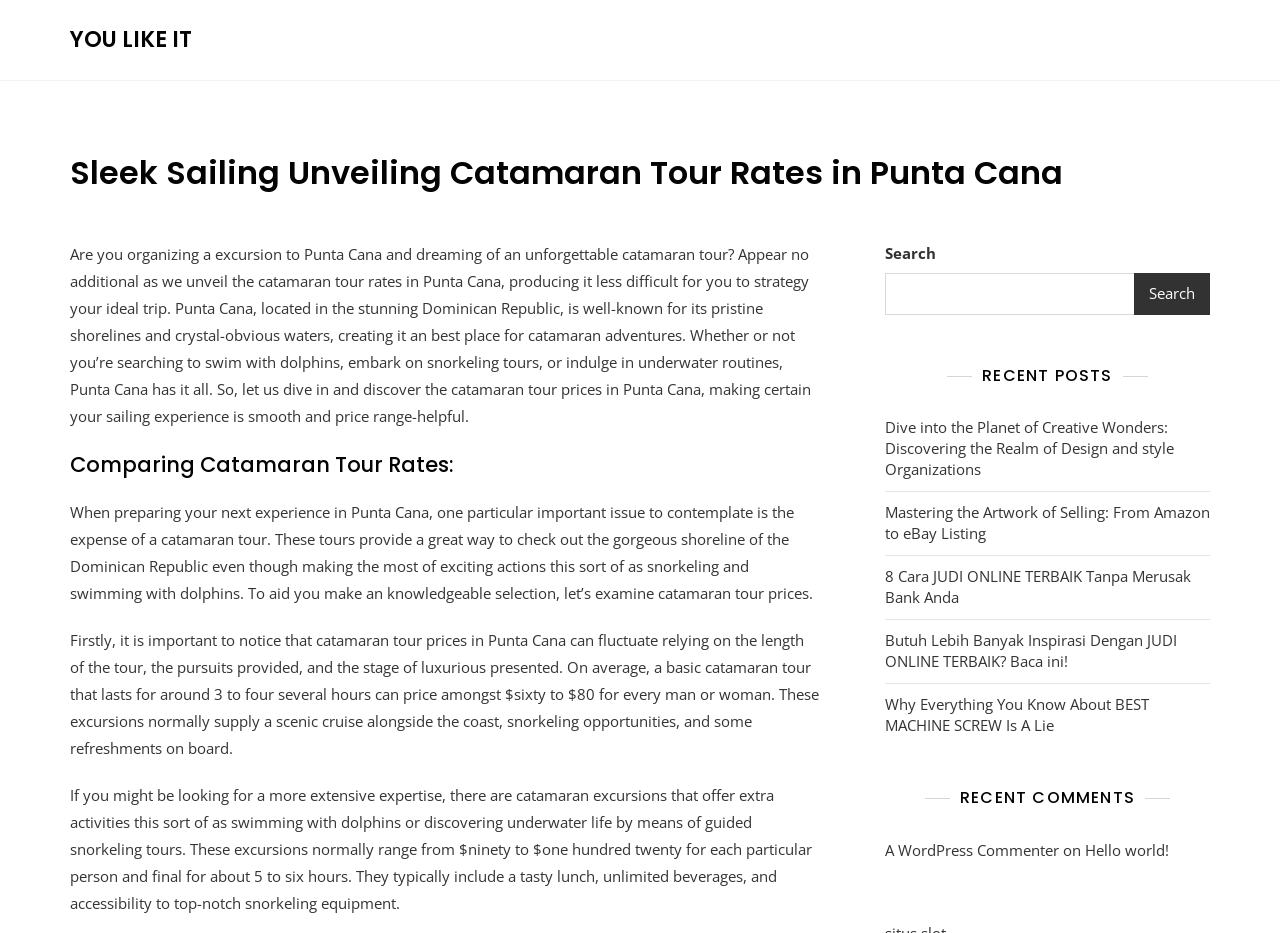How many recent posts are listed on the webpage?
Look at the image and construct a detailed response to the question.

The webpage has a section titled 'RECENT POSTS' that lists 5 recent post links, including 'Dive into the Planet of Creative Wonders: Discovering the Realm of Design Organizations', 'Mastering the Art of Selling: From Amazon to eBay Listing', and three others.